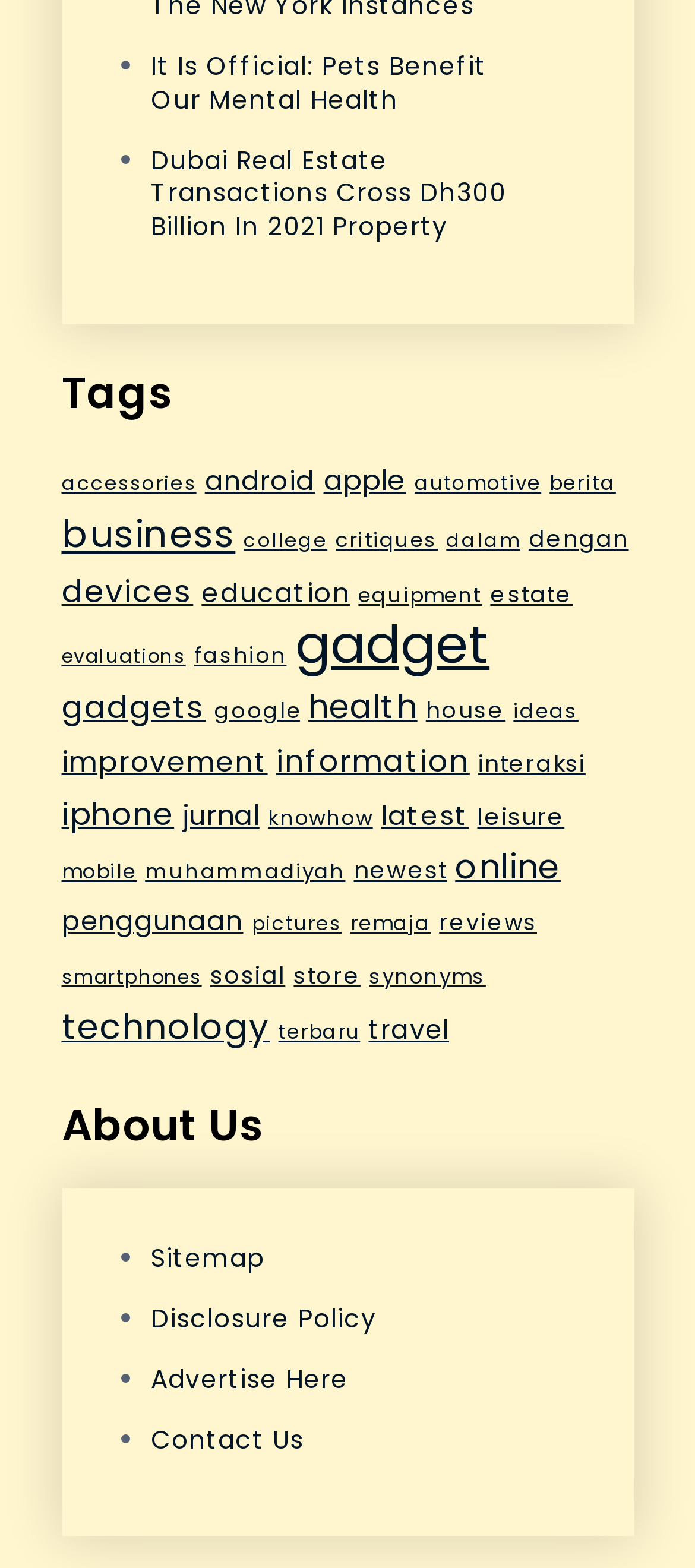Given the element description knowhow, specify the bounding box coordinates of the corresponding UI element in the format (top-left x, top-left y, bottom-right x, bottom-right y). All values must be between 0 and 1.

[0.385, 0.513, 0.536, 0.531]